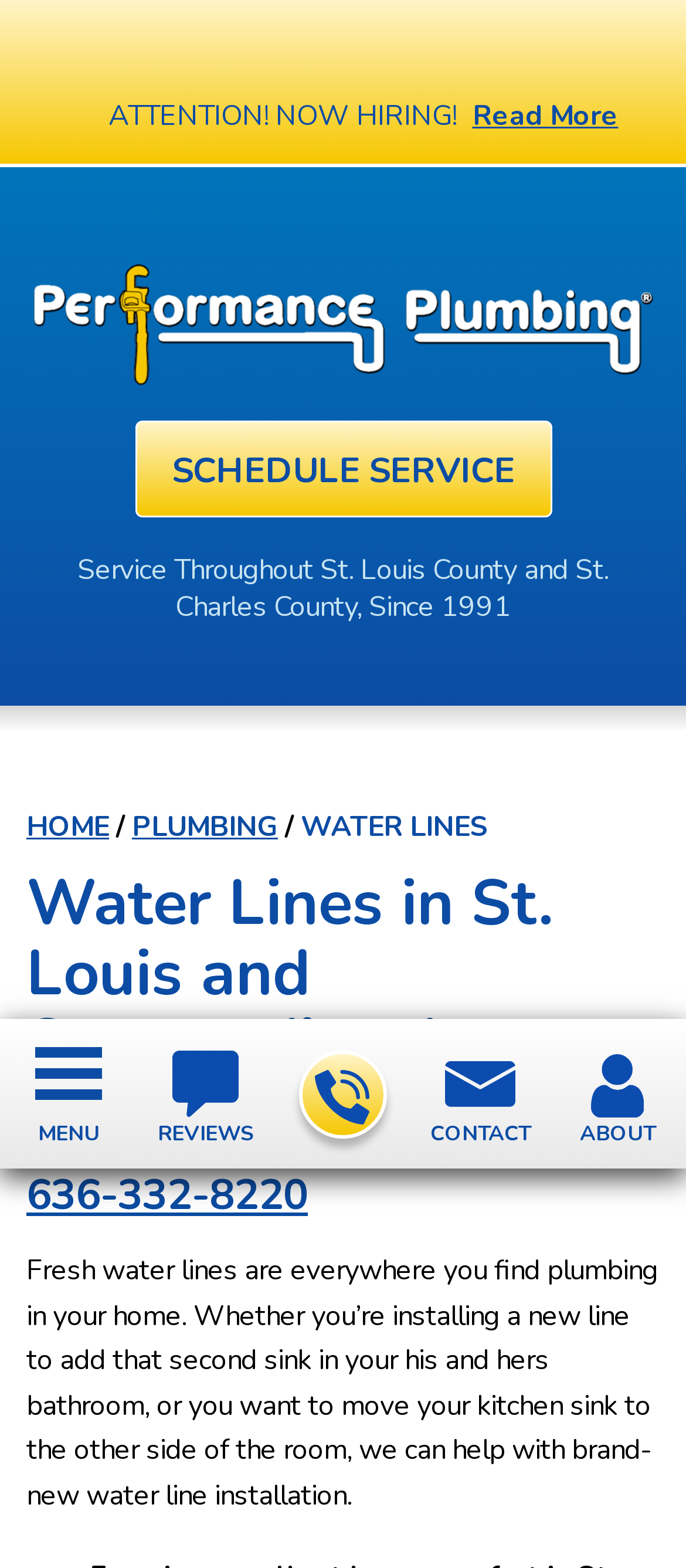Please provide a short answer using a single word or phrase for the question:
What is the company's name?

Performance Plumbing